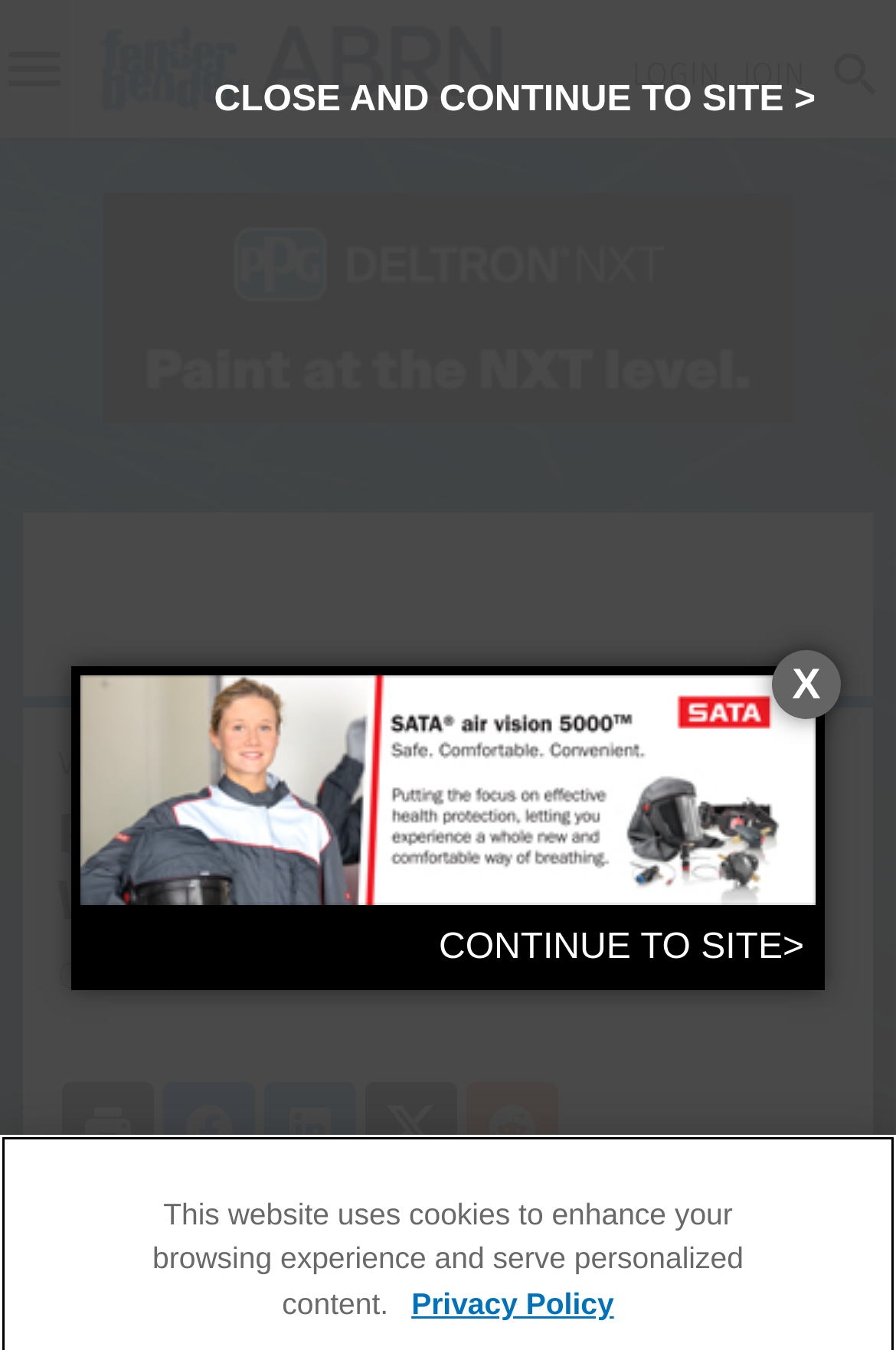Identify the bounding box coordinates for the element that needs to be clicked to fulfill this instruction: "Click on LOGIN". Provide the coordinates in the format of four float numbers between 0 and 1: [left, top, right, bottom].

[0.705, 0.04, 0.803, 0.069]